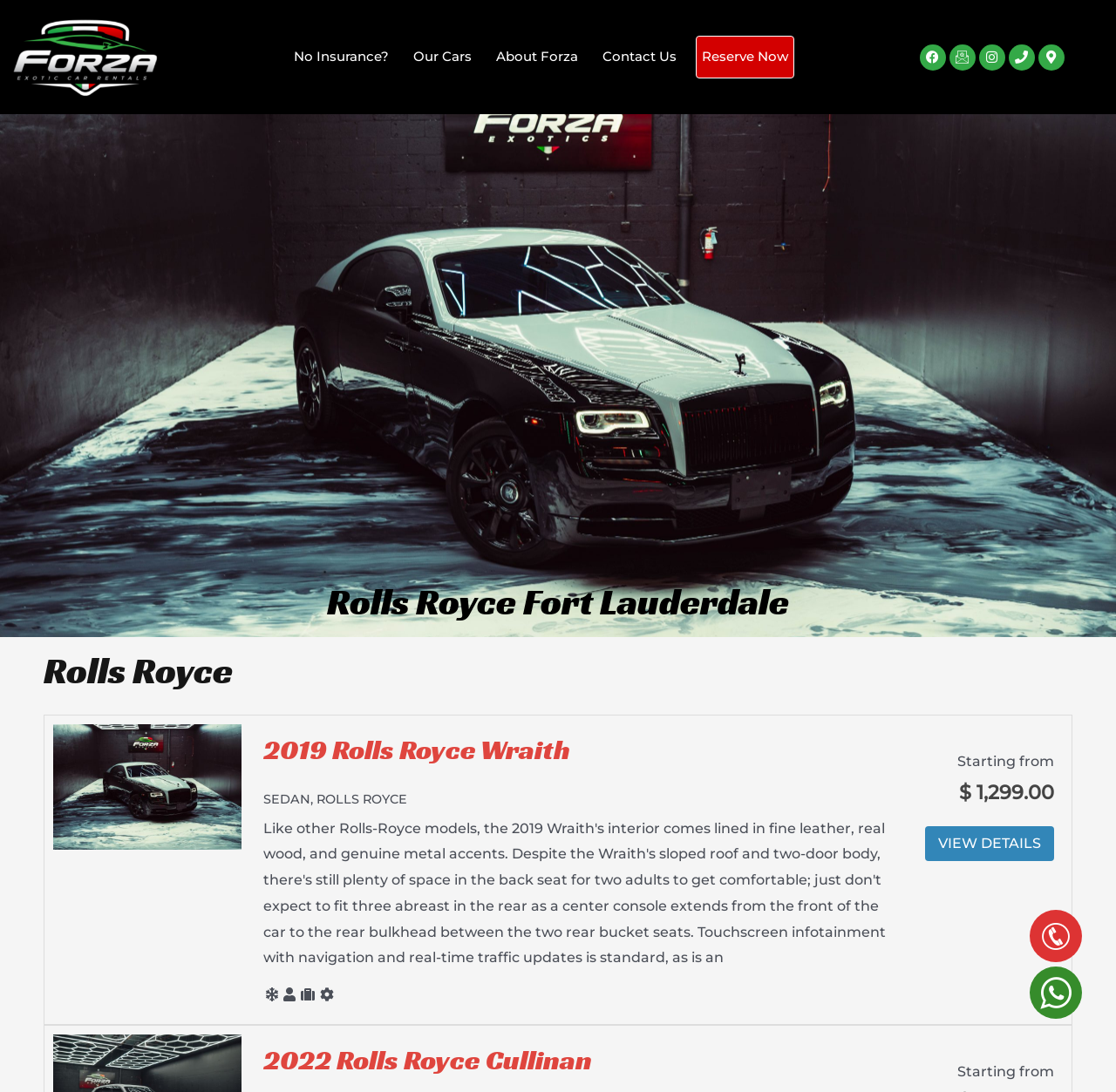Can you find the bounding box coordinates for the element that needs to be clicked to execute this instruction: "View the details of the 2019 Rolls Royce Wraith"? The coordinates should be given as four float numbers between 0 and 1, i.e., [left, top, right, bottom].

[0.829, 0.757, 0.945, 0.788]